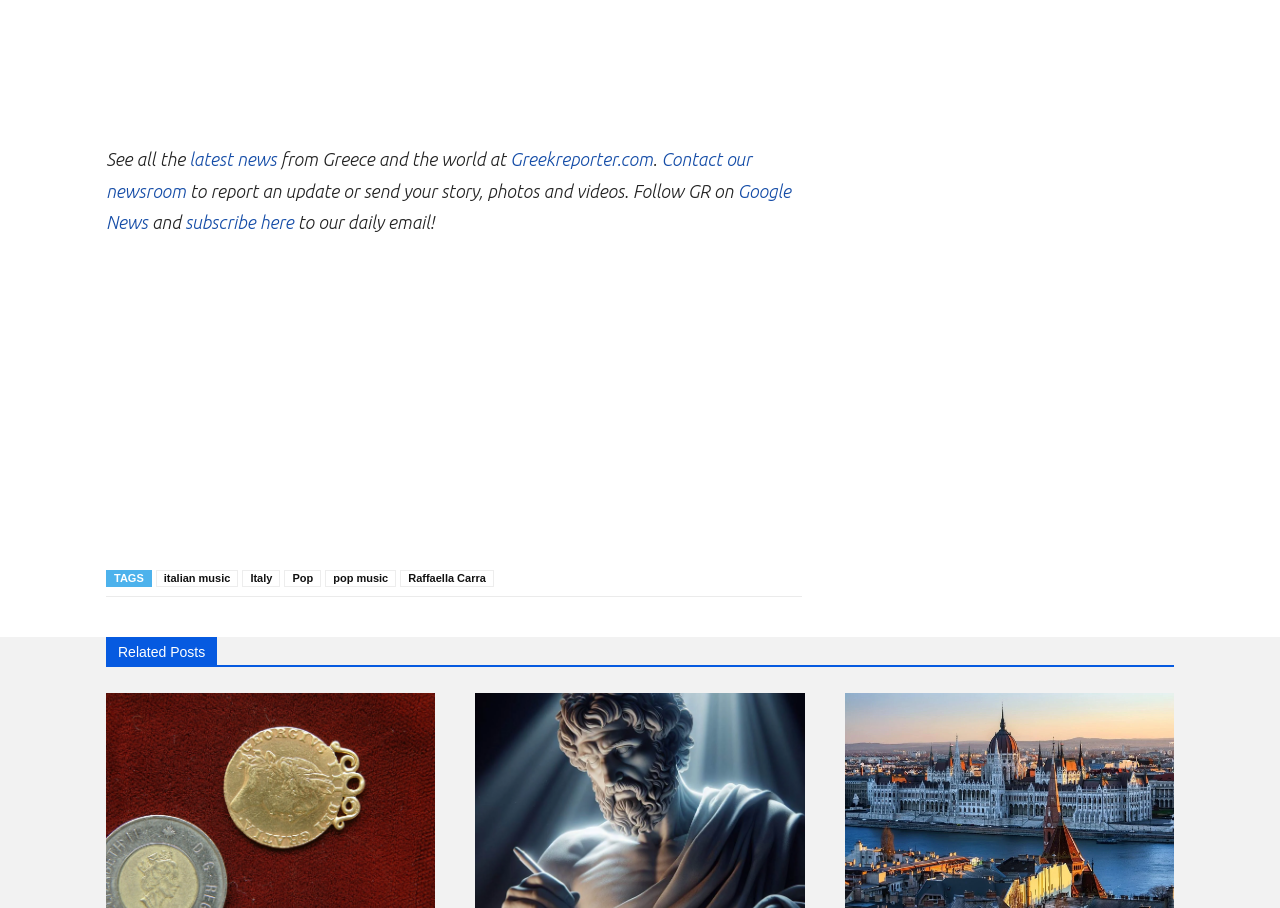Locate the bounding box coordinates of the element that needs to be clicked to carry out the instruction: "Subscribe to the daily email". The coordinates should be given as four float numbers ranging from 0 to 1, i.e., [left, top, right, bottom].

[0.145, 0.234, 0.233, 0.256]